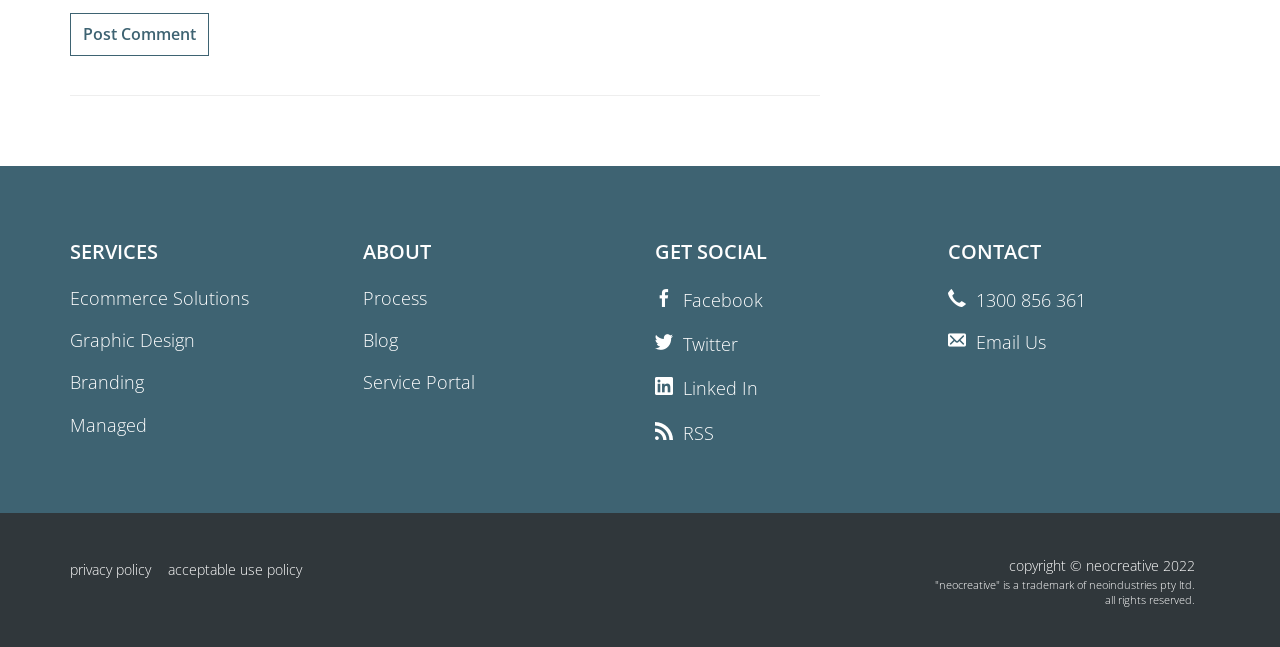Find the bounding box coordinates for the area that must be clicked to perform this action: "Click the Post Comment button".

[0.055, 0.02, 0.163, 0.086]